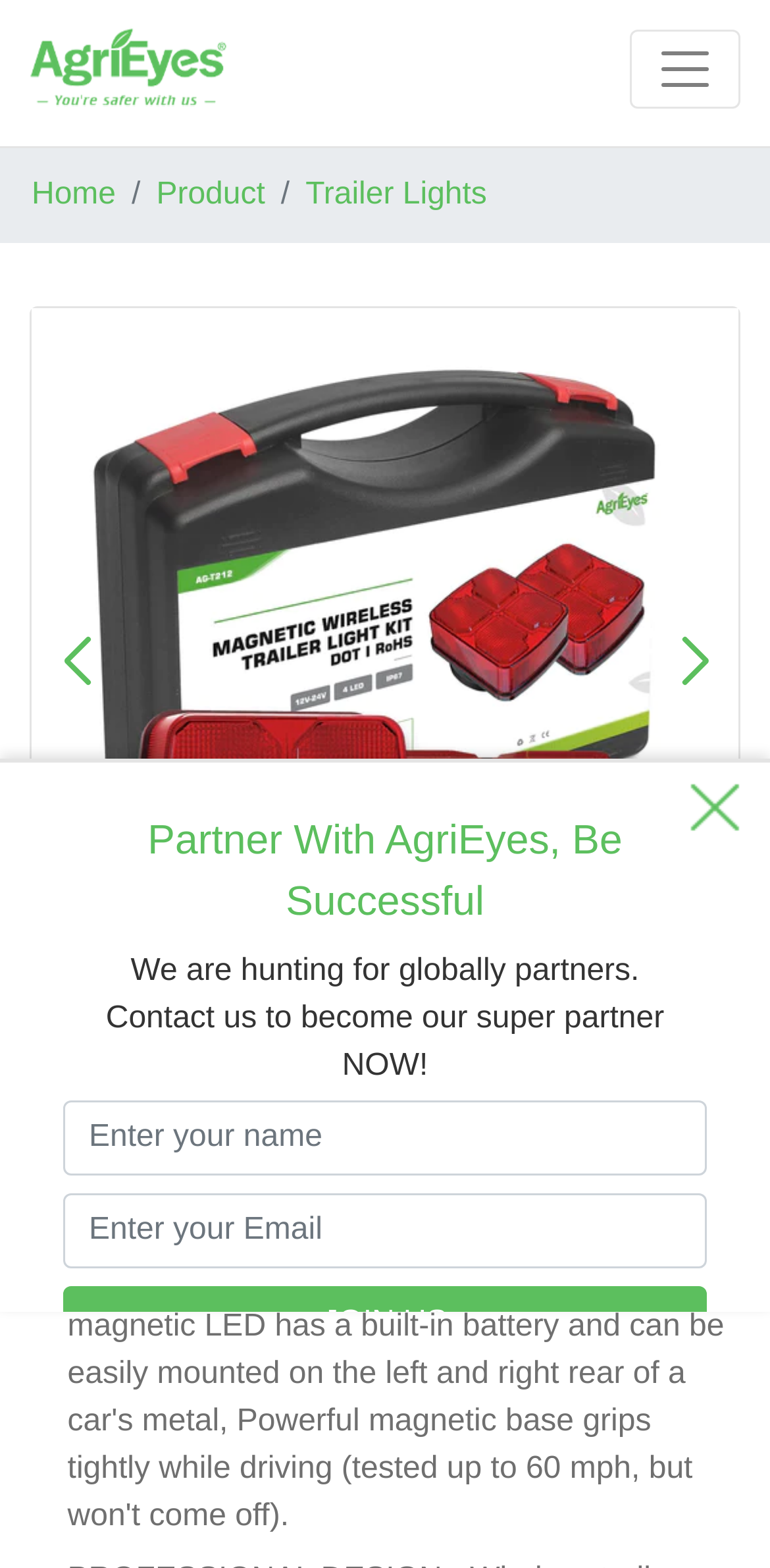Locate the bounding box of the UI element based on this description: "name="name" placeholder="Enter your name"". Provide four float numbers between 0 and 1 as [left, top, right, bottom].

[0.082, 0.702, 0.918, 0.75]